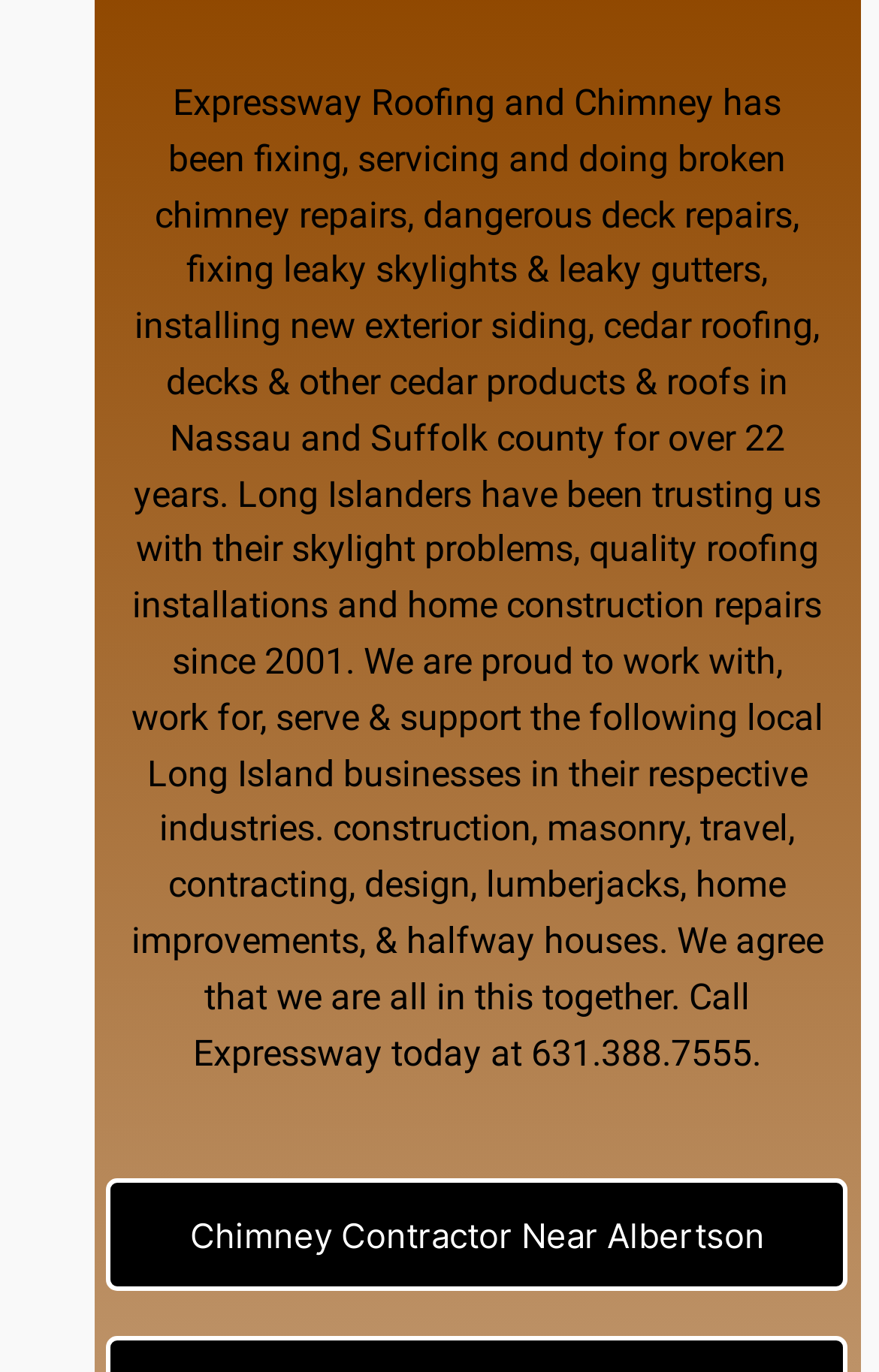Locate the bounding box coordinates of the clickable area needed to fulfill the instruction: "Visit 'exterior siding' page".

[0.415, 0.222, 0.669, 0.253]